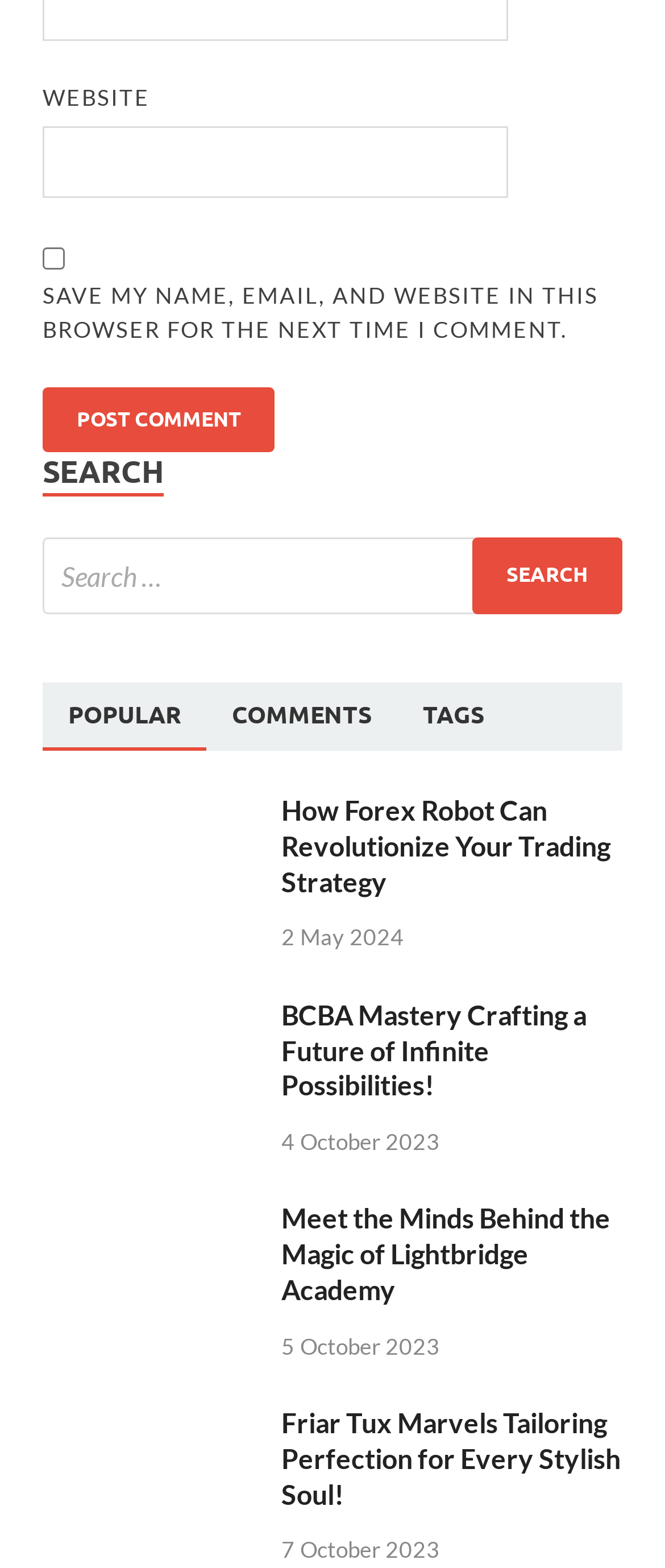Provide the bounding box coordinates in the format (top-left x, top-left y, bottom-right x, bottom-right y). All values are floating point numbers between 0 and 1. Determine the bounding box coordinate of the UI element described as: parent_node: Search for: value="Search"

[0.71, 0.343, 0.936, 0.392]